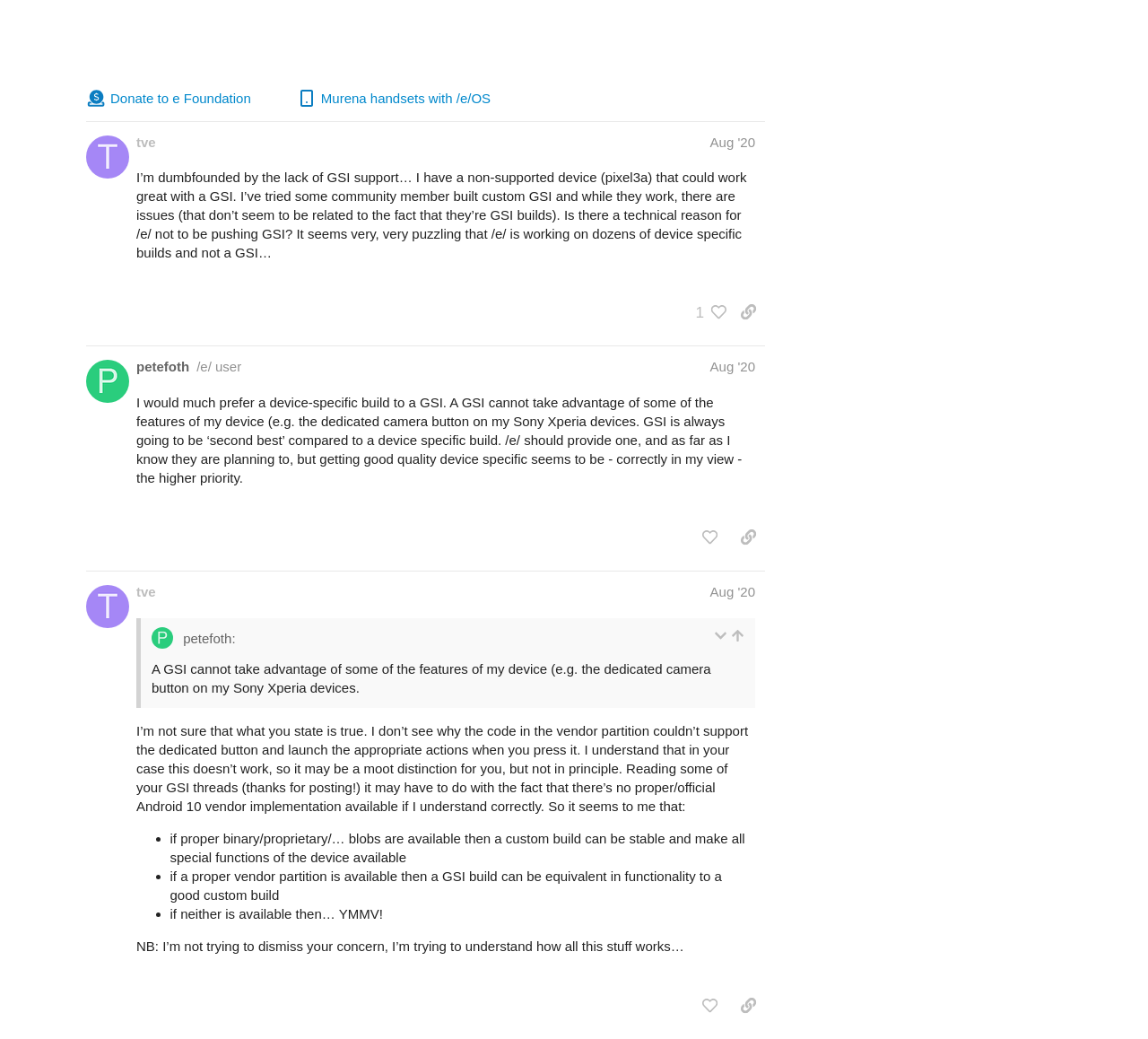Based on the element description: "/e/OS Smartphone Operating System", identify the UI element and provide its bounding box coordinates. Use four float numbers between 0 and 1, [left, top, right, bottom].

[0.111, 0.032, 0.291, 0.045]